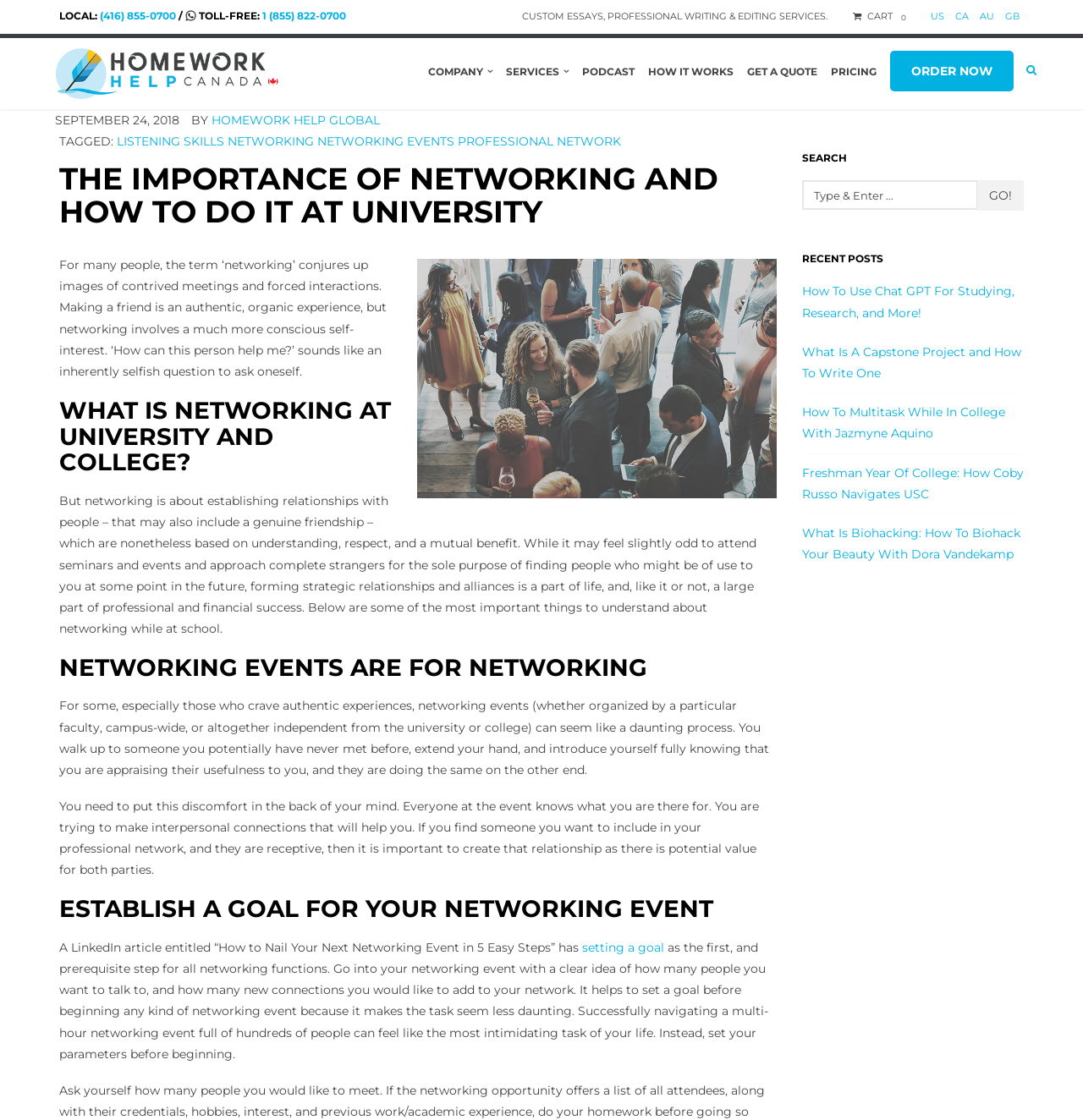Identify the bounding box coordinates for the UI element mentioned here: "Kitchen Aid Repair Jacksonville". Provide the coordinates as four float values between 0 and 1, i.e., [left, top, right, bottom].

None